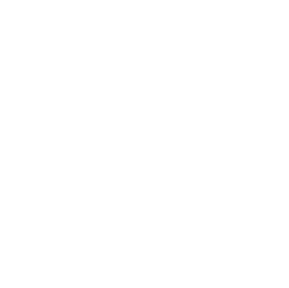Provide a rich and detailed narrative of the image.

This image features the **Honeywell Heat Genius Ceramic Portable Heater**, a device designed to provide efficient heating in various spaces. It is likely to be compact and portable, making it ideal for use in homes or offices. The heater emphasizes features that enhance comfort and warmth while ensuring safety and ease of use. The image is set against a neutral background, highlighting the product's design and functionality, and encourages potential buyers to consider it for their heating needs.